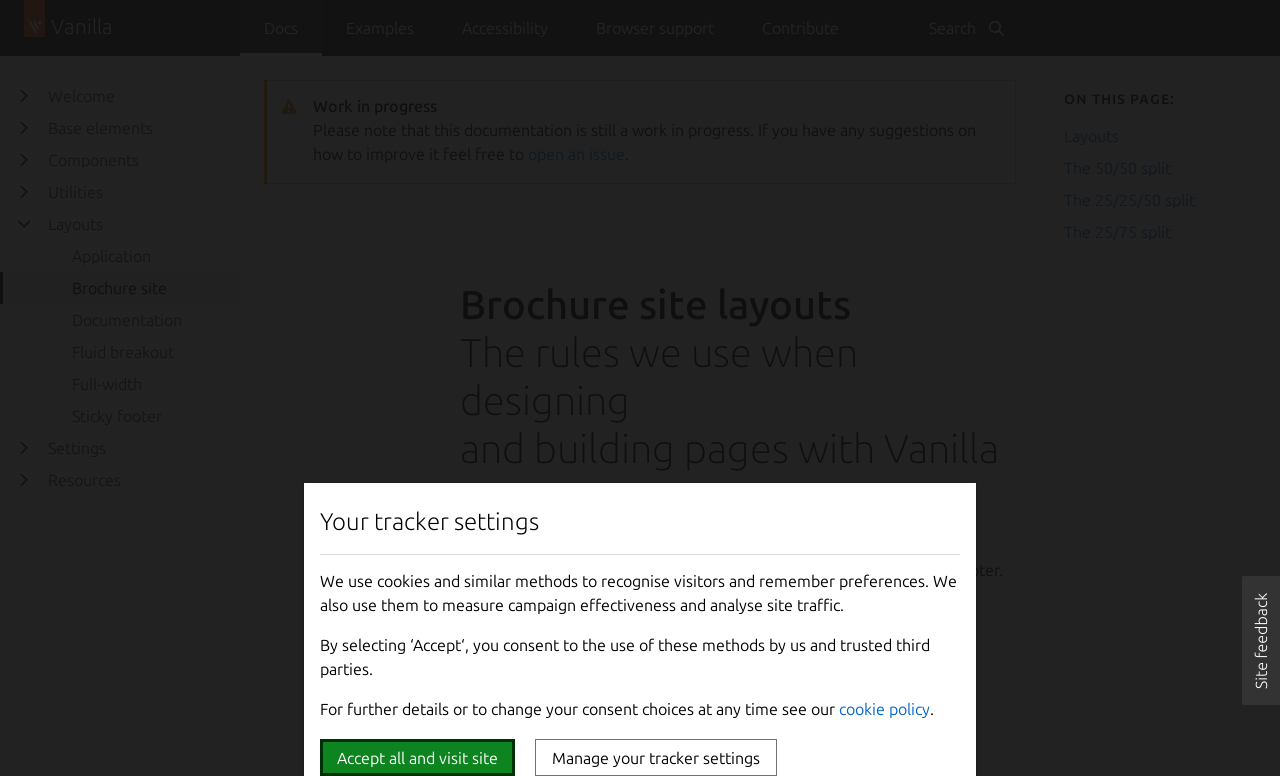Show the bounding box coordinates for the HTML element as described: "Layouts".

[0.0, 0.268, 0.188, 0.309]